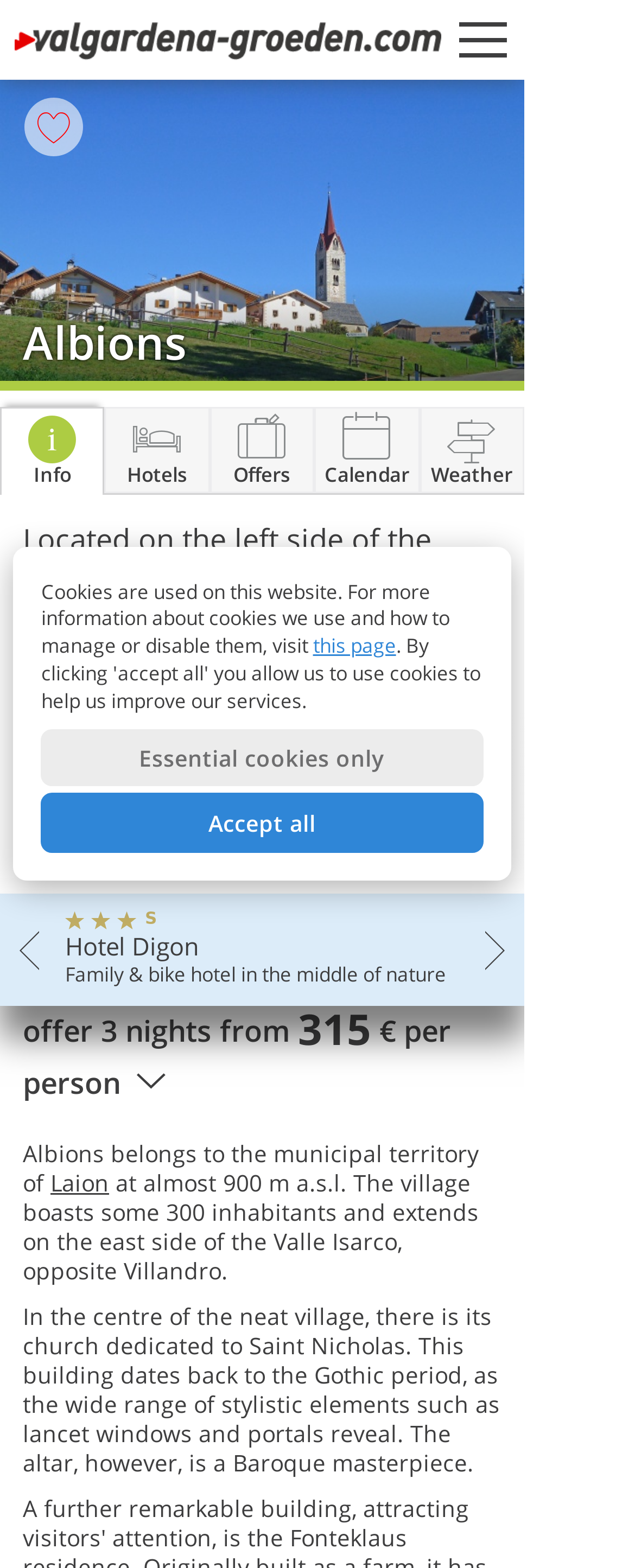How many inhabitants does Albions have?
Please provide a detailed and thorough answer to the question.

The webpage states that the village of Albions extends on the east side of the Valle Isarco and has some 300 inhabitants.